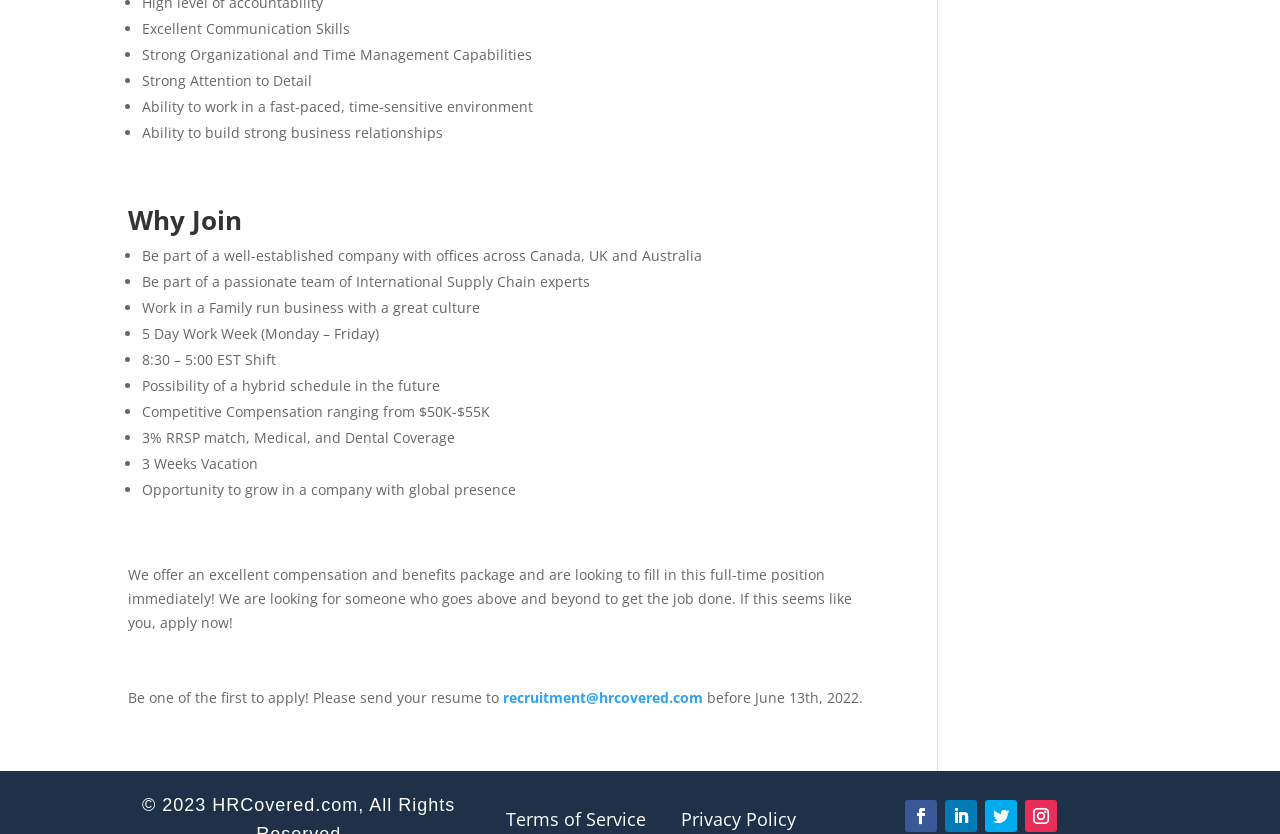From the details in the image, provide a thorough response to the question: What type of company is hiring?

Based on the webpage, the company hiring is a Family run business with a great culture, as mentioned in the 'Why Join' section.